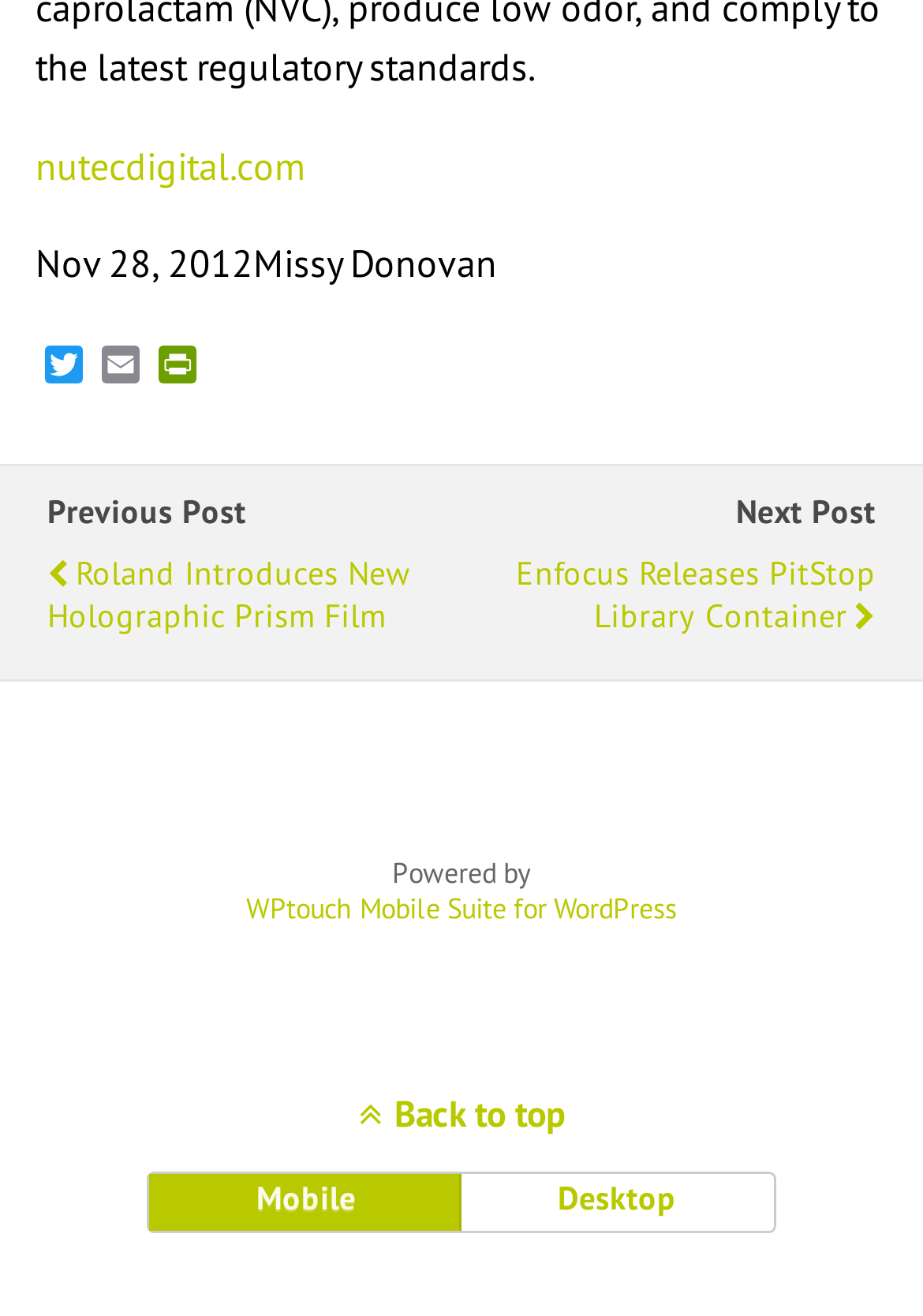Find and specify the bounding box coordinates that correspond to the clickable region for the instruction: "Check Twitter profile".

[0.038, 0.262, 0.1, 0.295]